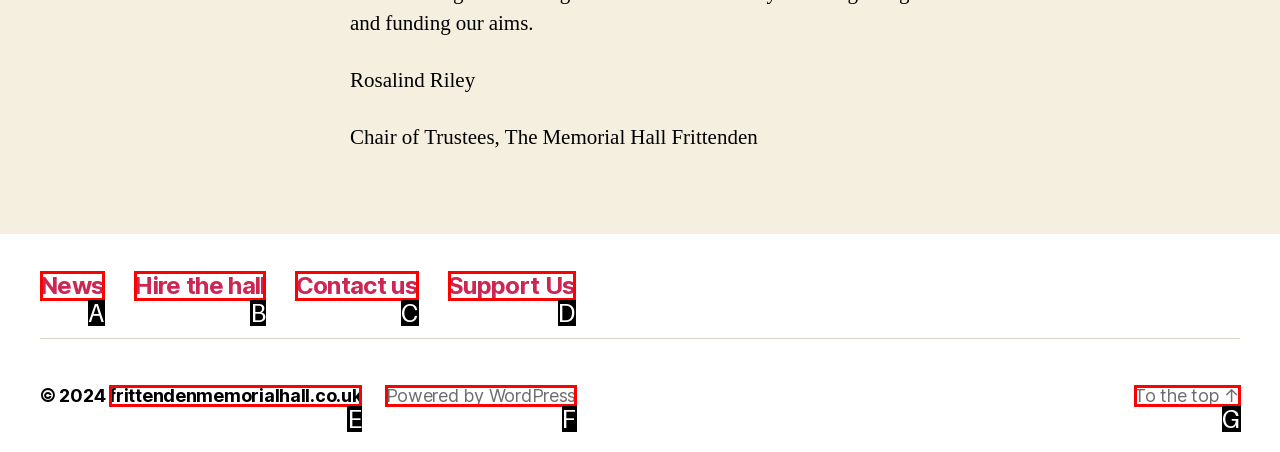Given the description: Contact us
Identify the letter of the matching UI element from the options.

C